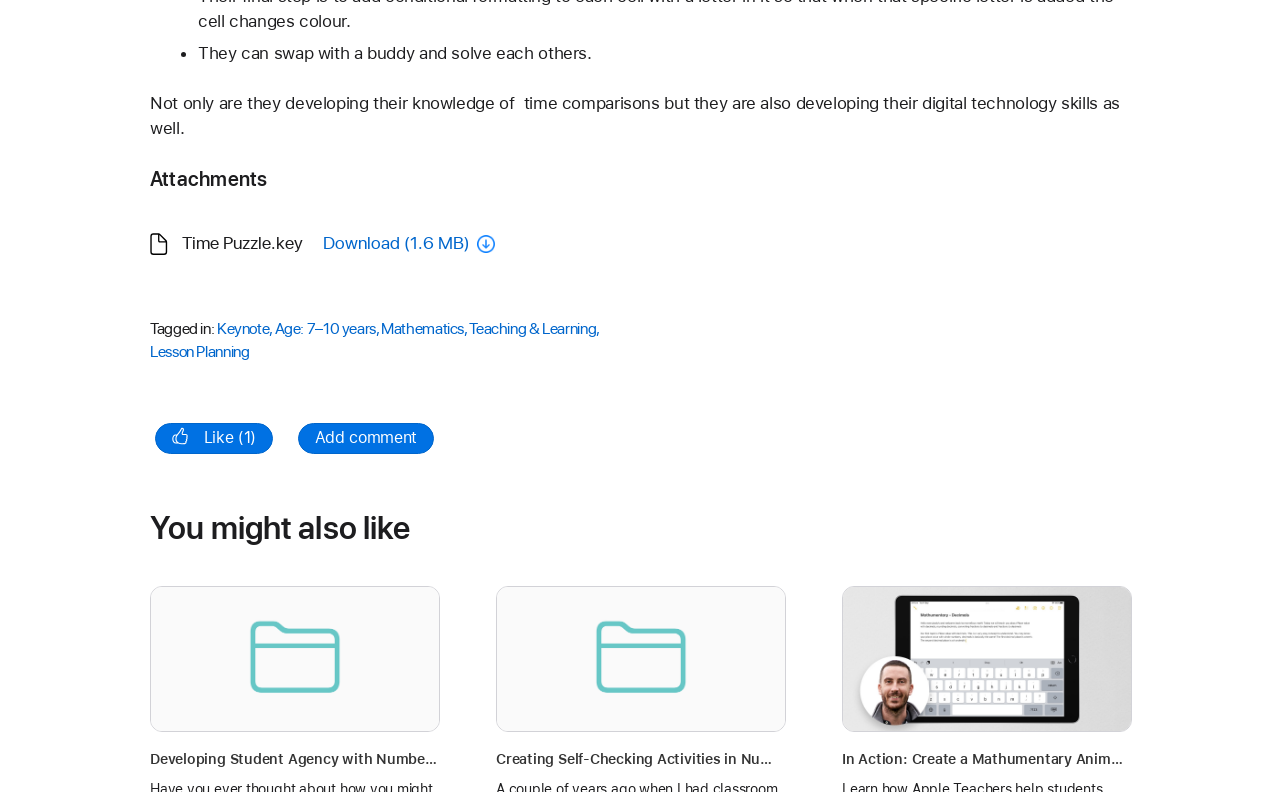Give a one-word or short phrase answer to this question: 
What is the age range for this resource?

7-10 years